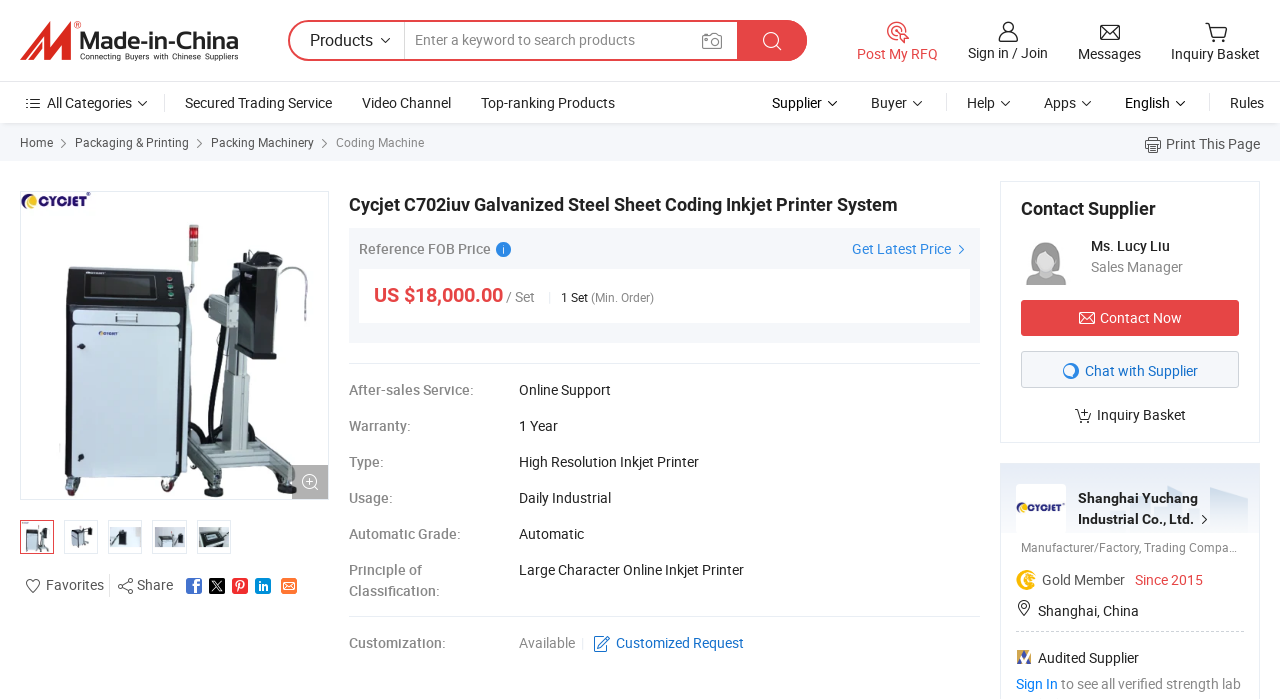Given the element description, predict the bounding box coordinates in the format (top-left x, top-left y, bottom-right x, bottom-right y), using floating point numbers between 0 and 1: Shanghai Yuchang Industrial Co., Ltd.

[0.842, 0.698, 0.972, 0.758]